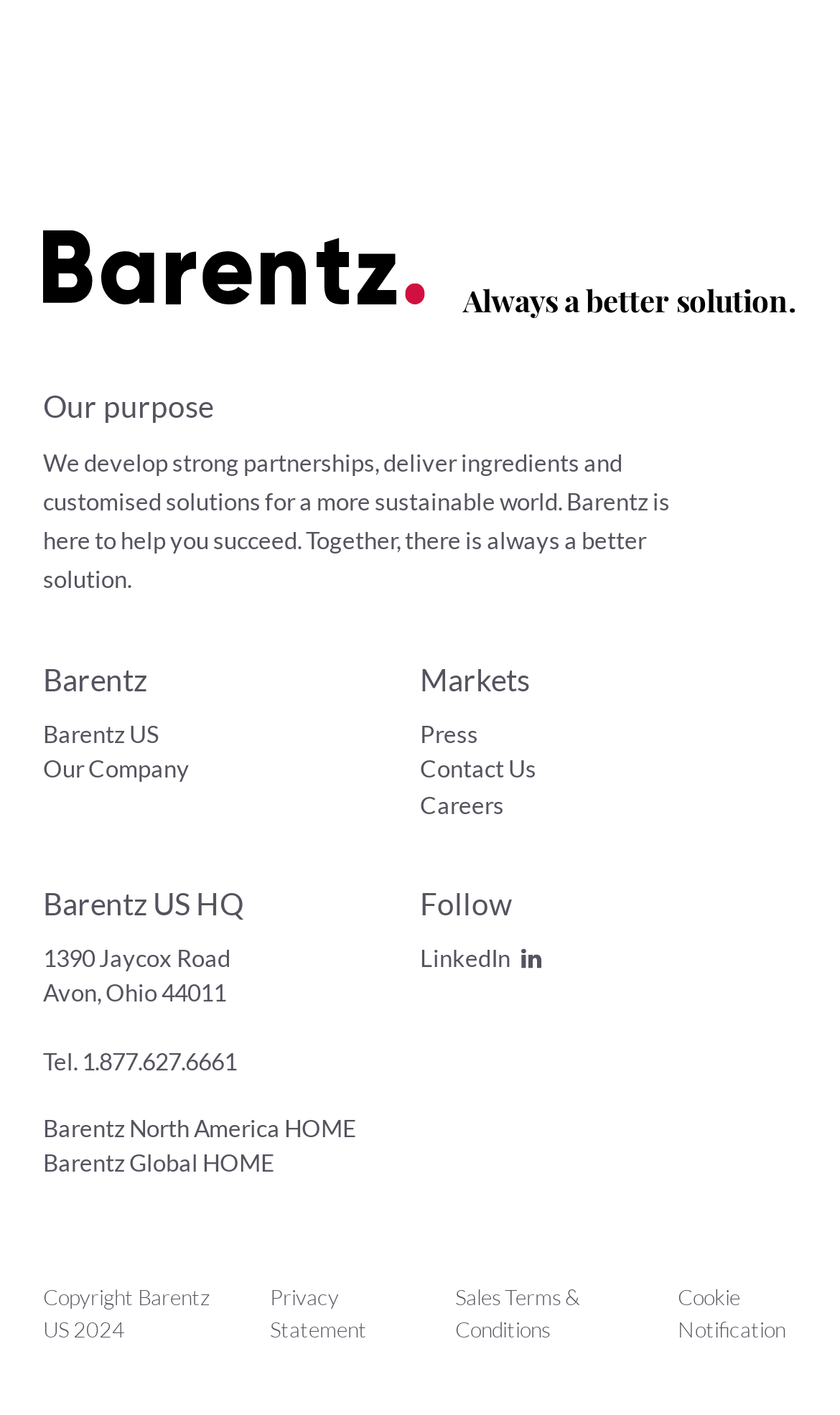Find the bounding box coordinates for the area that must be clicked to perform this action: "View 'Privacy Statement'".

[0.28, 0.881, 0.501, 0.976]